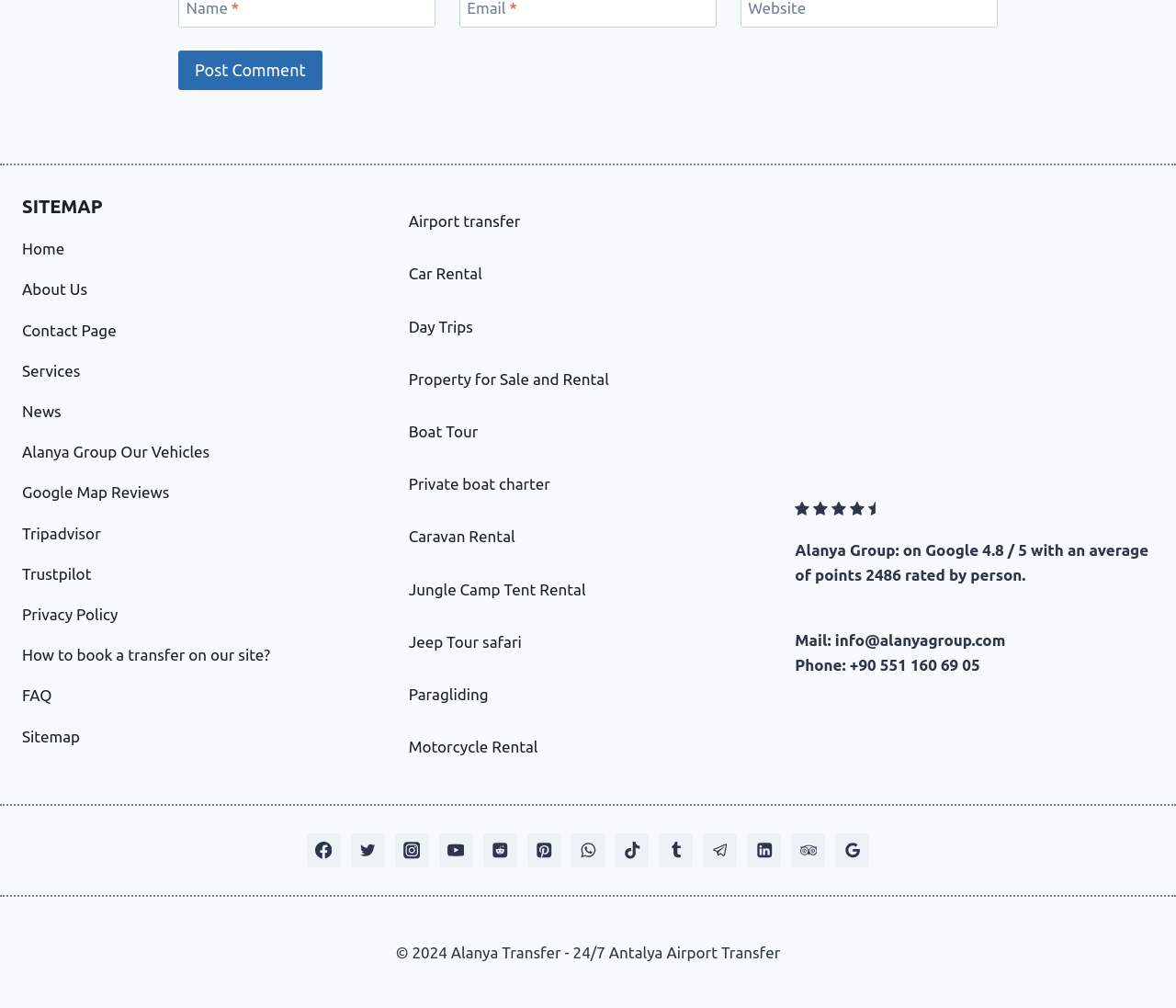Show the bounding box coordinates of the element that should be clicked to complete the task: "View 'Airport transfer' services".

[0.347, 0.211, 0.443, 0.228]